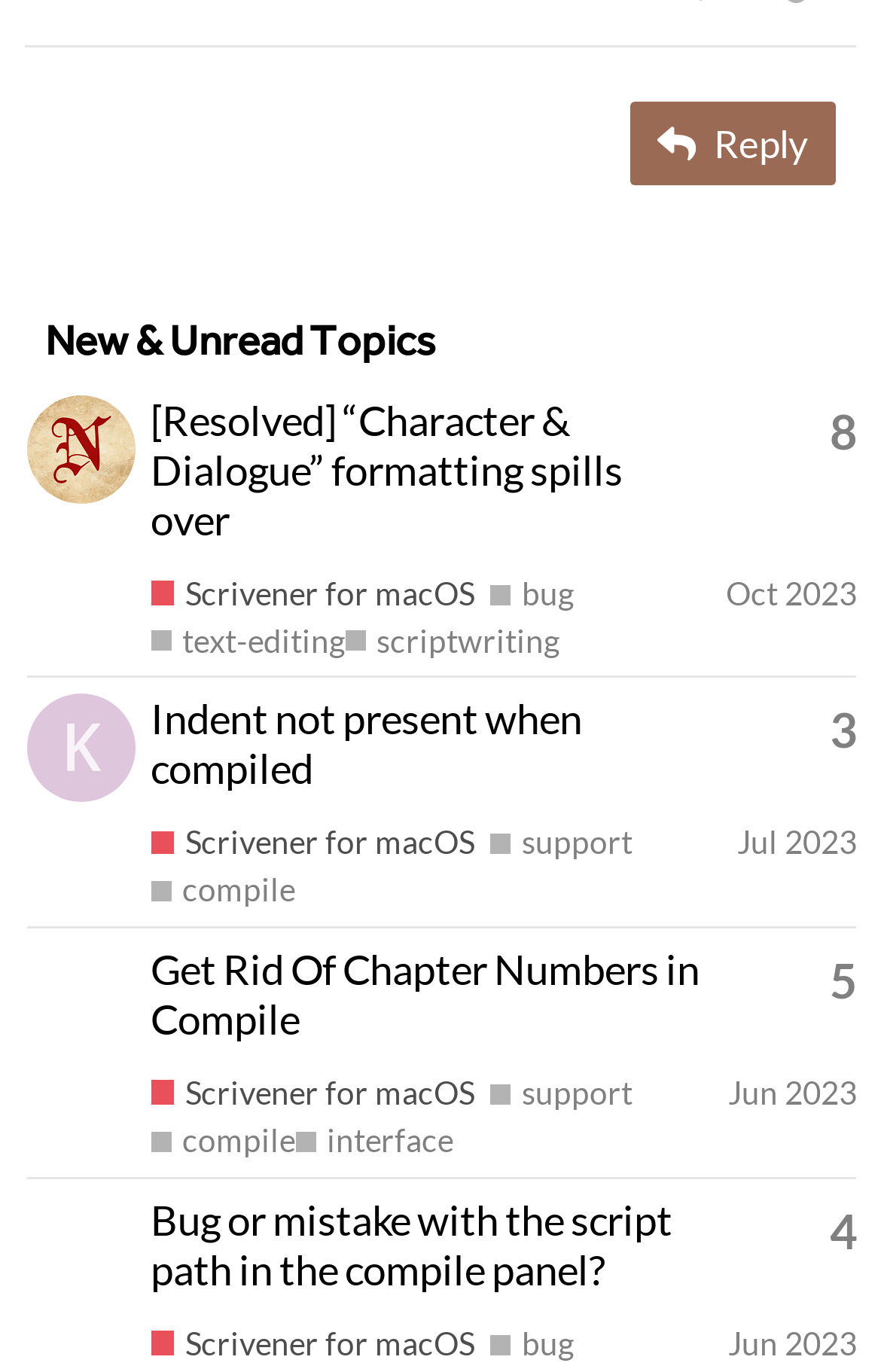Identify the bounding box coordinates for the element you need to click to achieve the following task: "View topic 'Indent not present when compiled'". The coordinates must be four float values ranging from 0 to 1, formatted as [left, top, right, bottom].

[0.029, 0.493, 0.973, 0.676]